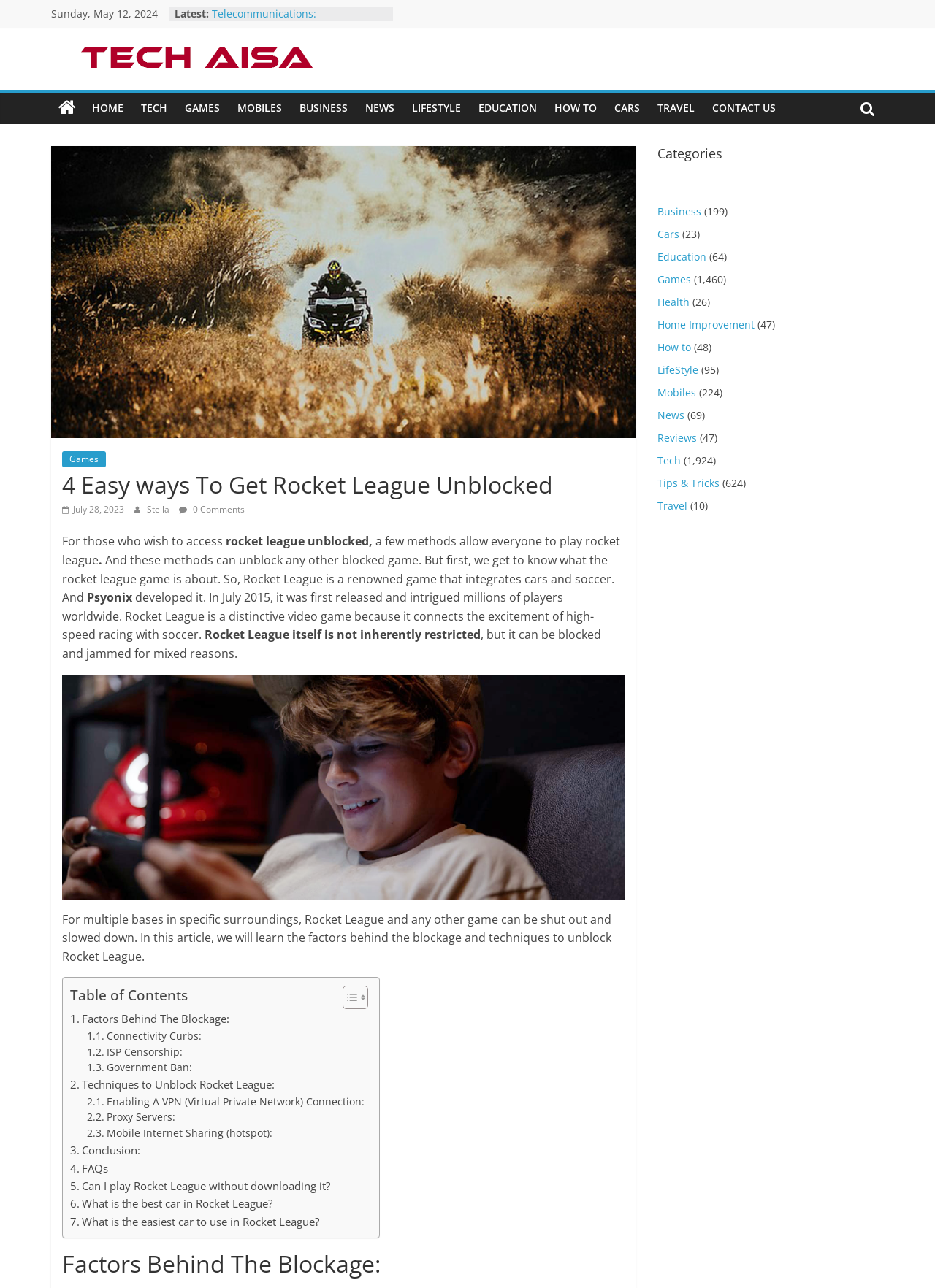Answer the question with a brief word or phrase:
Why can Rocket League be blocked and jammed?

Mixed reasons